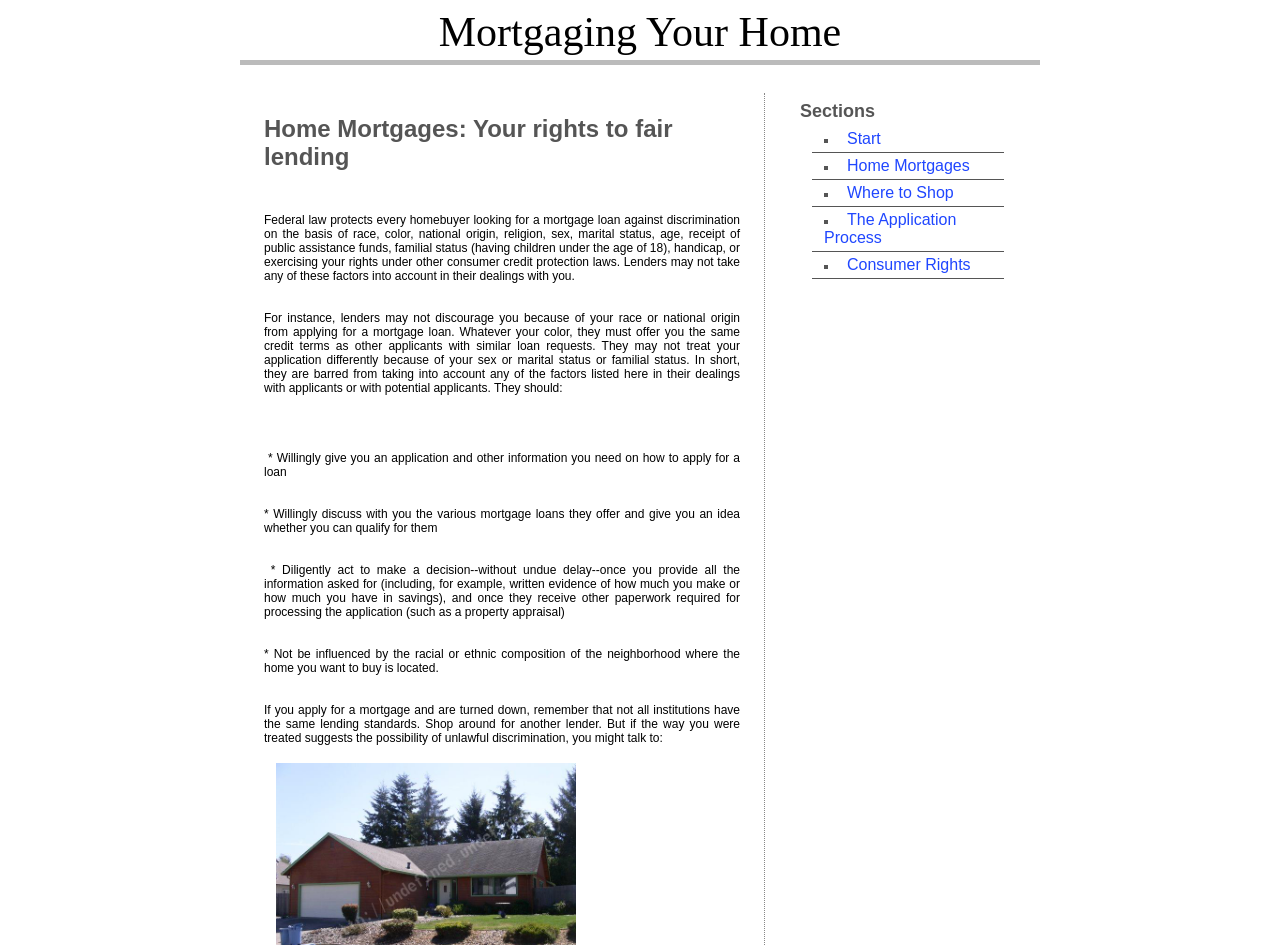Determine the main heading text of the webpage.

Home Mortgages: Your rights to fair lending